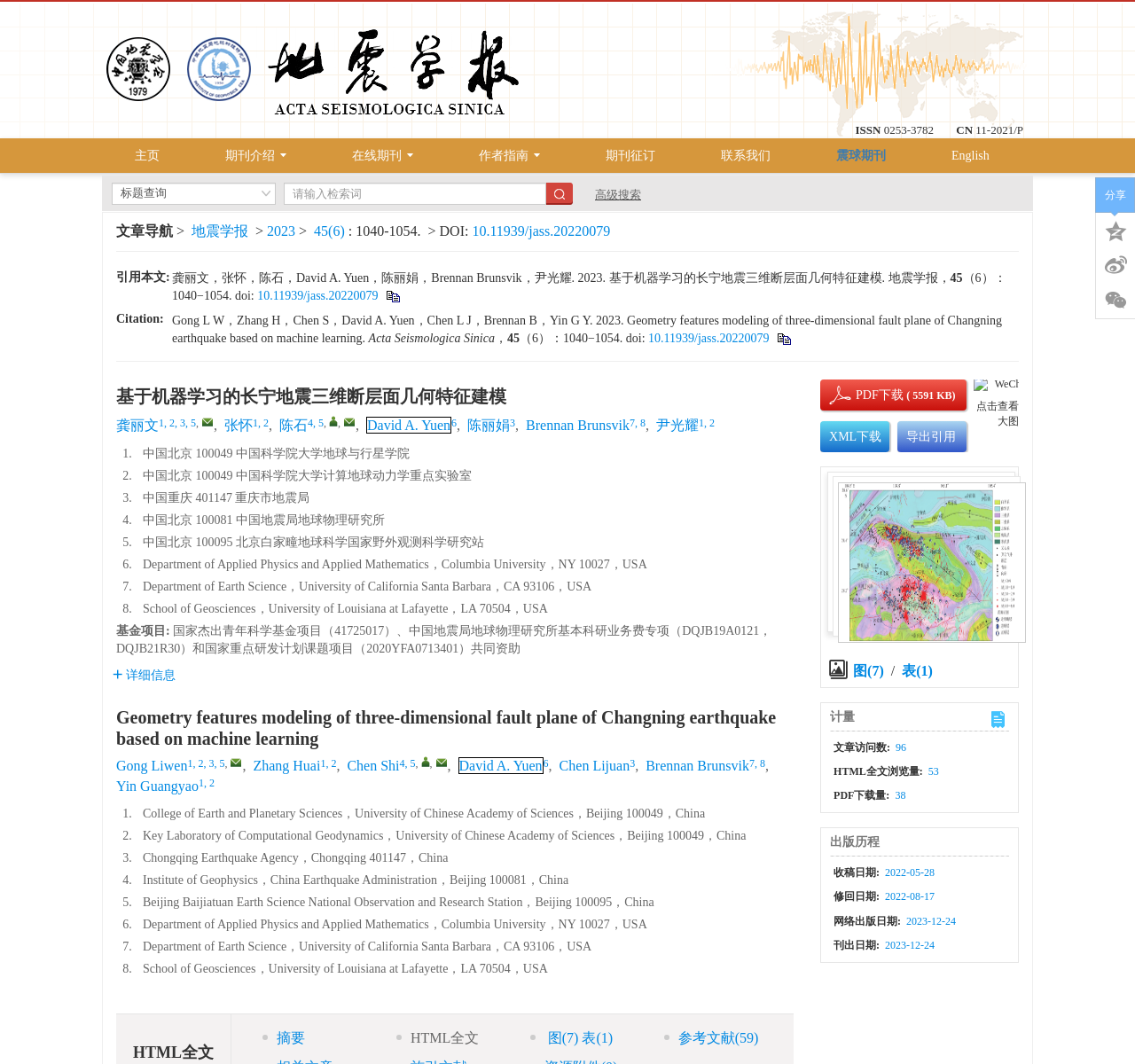Determine the bounding box coordinates for the region that must be clicked to execute the following instruction: "view the '地震学报' journal".

[0.169, 0.21, 0.219, 0.224]